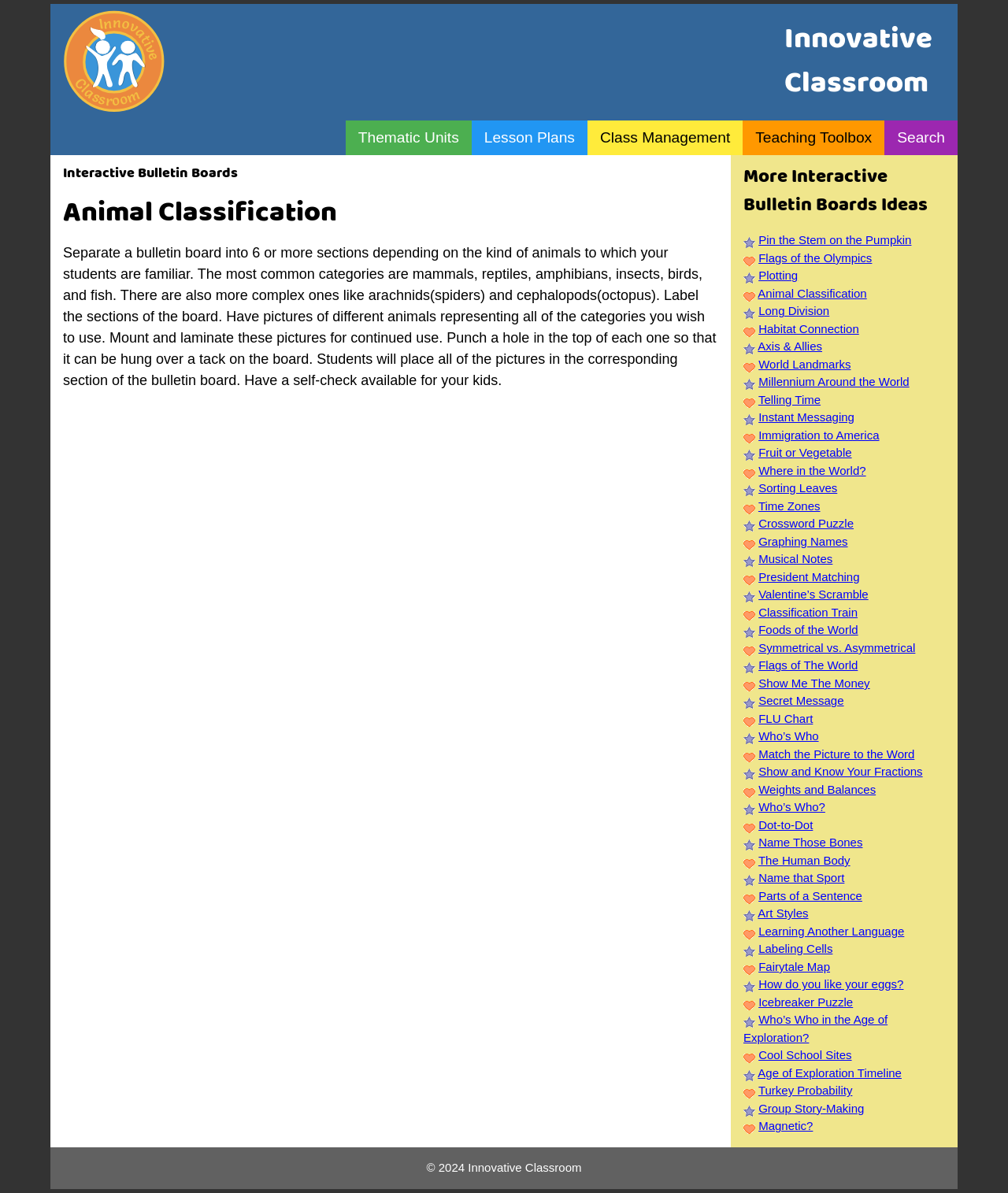Find and provide the bounding box coordinates for the UI element described with: "Magnetic?".

[0.752, 0.938, 0.807, 0.949]